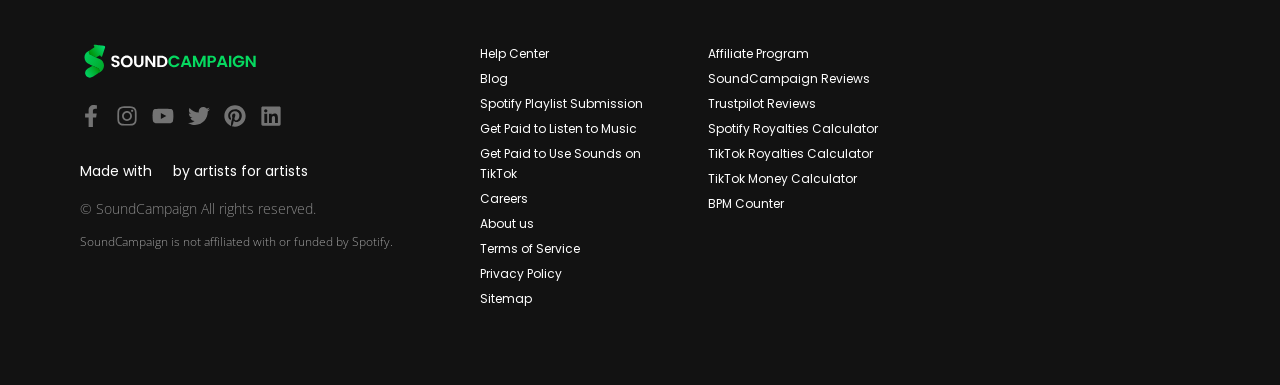How many links are present in the right column?
Please give a detailed and elaborate answer to the question based on the image.

There are nine links present in the right column, including Help Center, Blog, Spotify Playlist Submission, and others.